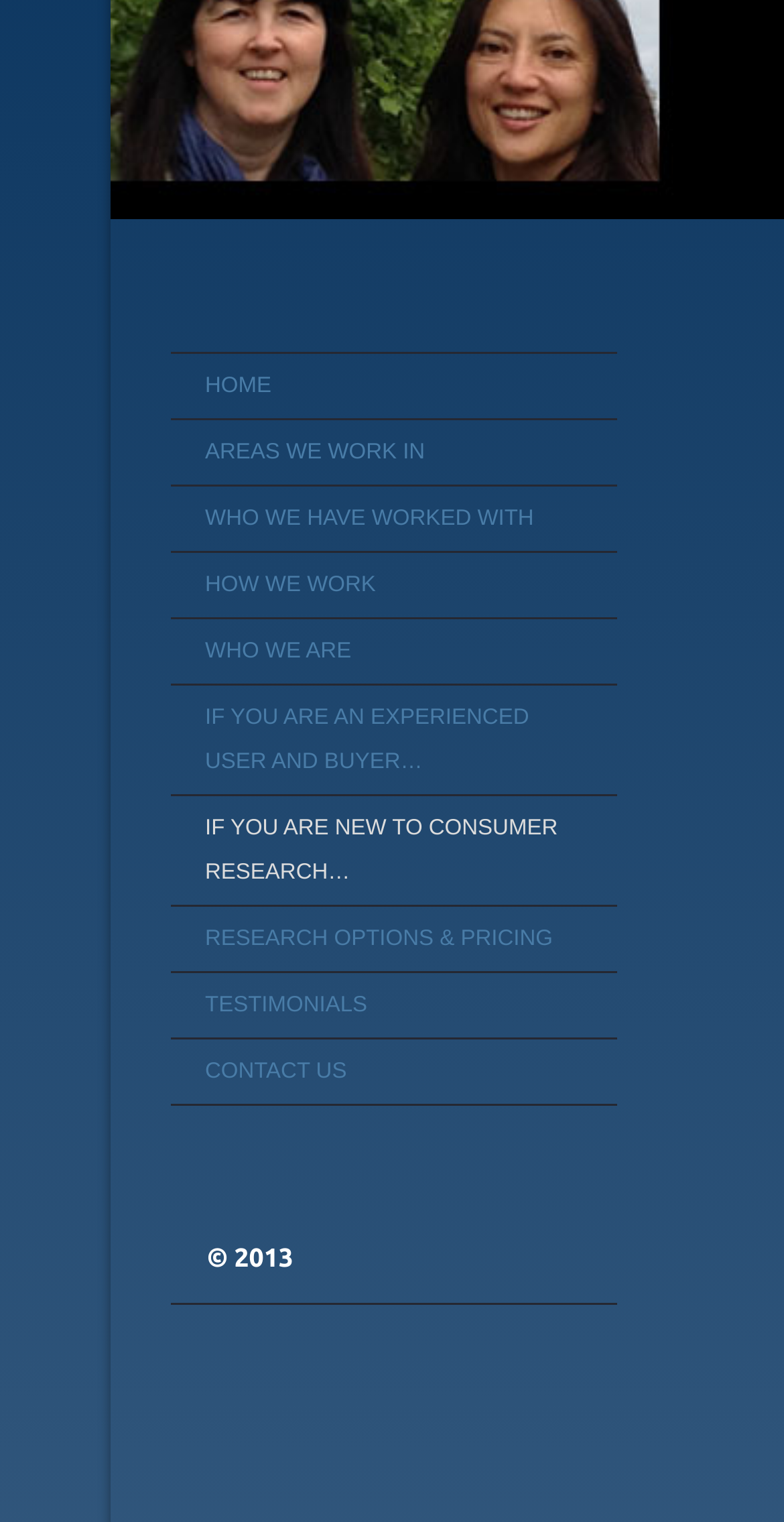From the element description: "TESTIMONIALS", extract the bounding box coordinates of the UI element. The coordinates should be expressed as four float numbers between 0 and 1, in the order [left, top, right, bottom].

[0.218, 0.639, 0.787, 0.681]